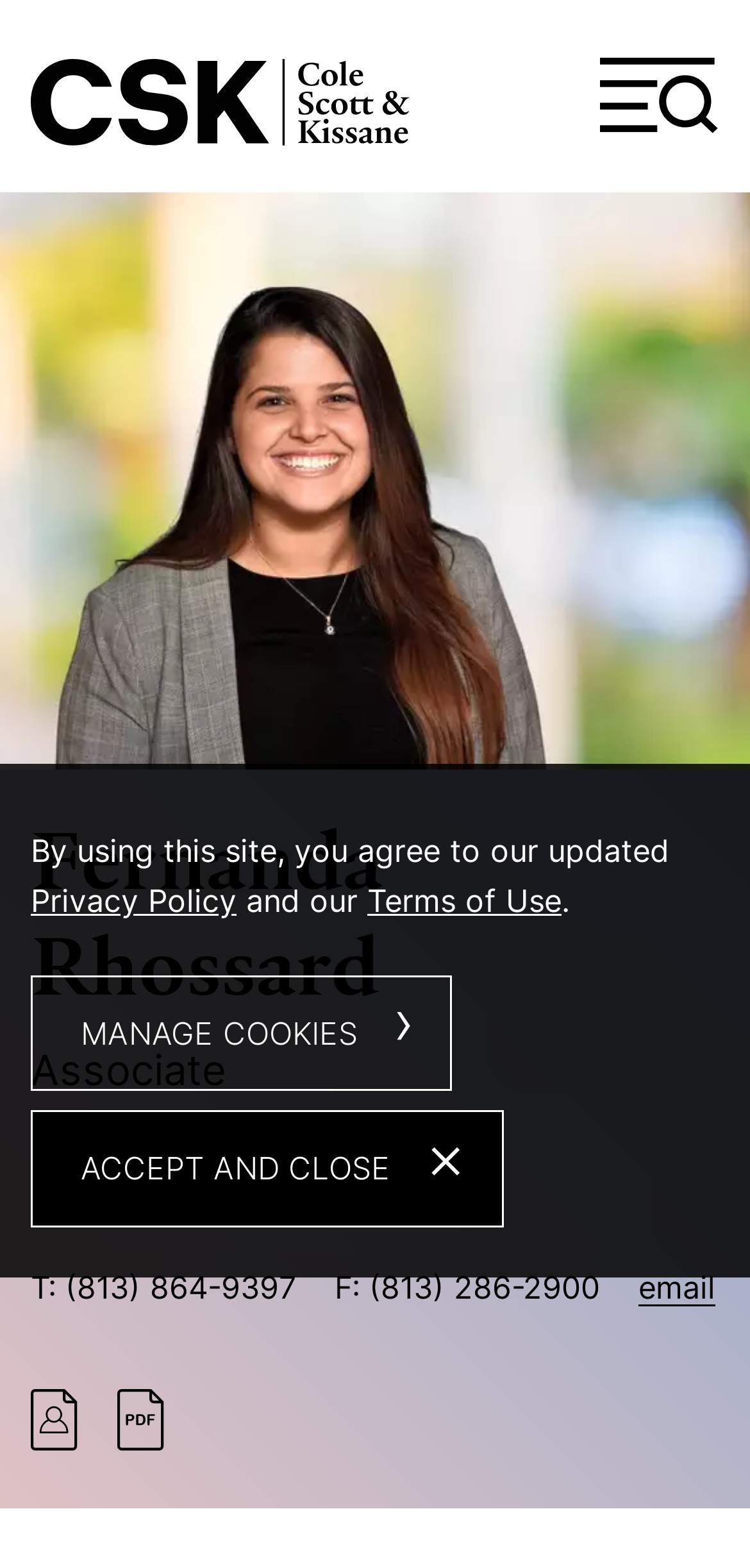Describe all visible elements and their arrangement on the webpage.

This webpage is about Fernanda Rhossard, an associate at Cole, Scott & Kissane, P.A. At the top left, there is a logo of Cole, Scott & Kissane, P.A., which is an image linked to the company's website. Next to the logo, there is a link to the company's website. 

On the top right, there is a main navigation menu button with an image of a menu icon. Below the menu button, there is a large image of Fernanda Rhossard, taking up most of the width of the page. 

Below the image, there is a heading with Fernanda Rhossard's name, followed by her title "Associate". Her contact information is listed below, including her location "Tampa", phone numbers, and fax number. There is also a link to her email and a vCard download link with a corresponding image. Next to the vCard link, there is a link to download her information in PDF format with a corresponding image.

At the bottom of the page, there is a cookie policy dialog box with a message about the website's privacy policy and terms of use. The dialog box has two buttons: "MANAGE COOKIES ›" and "ACCEPT AND CLOSE ×".